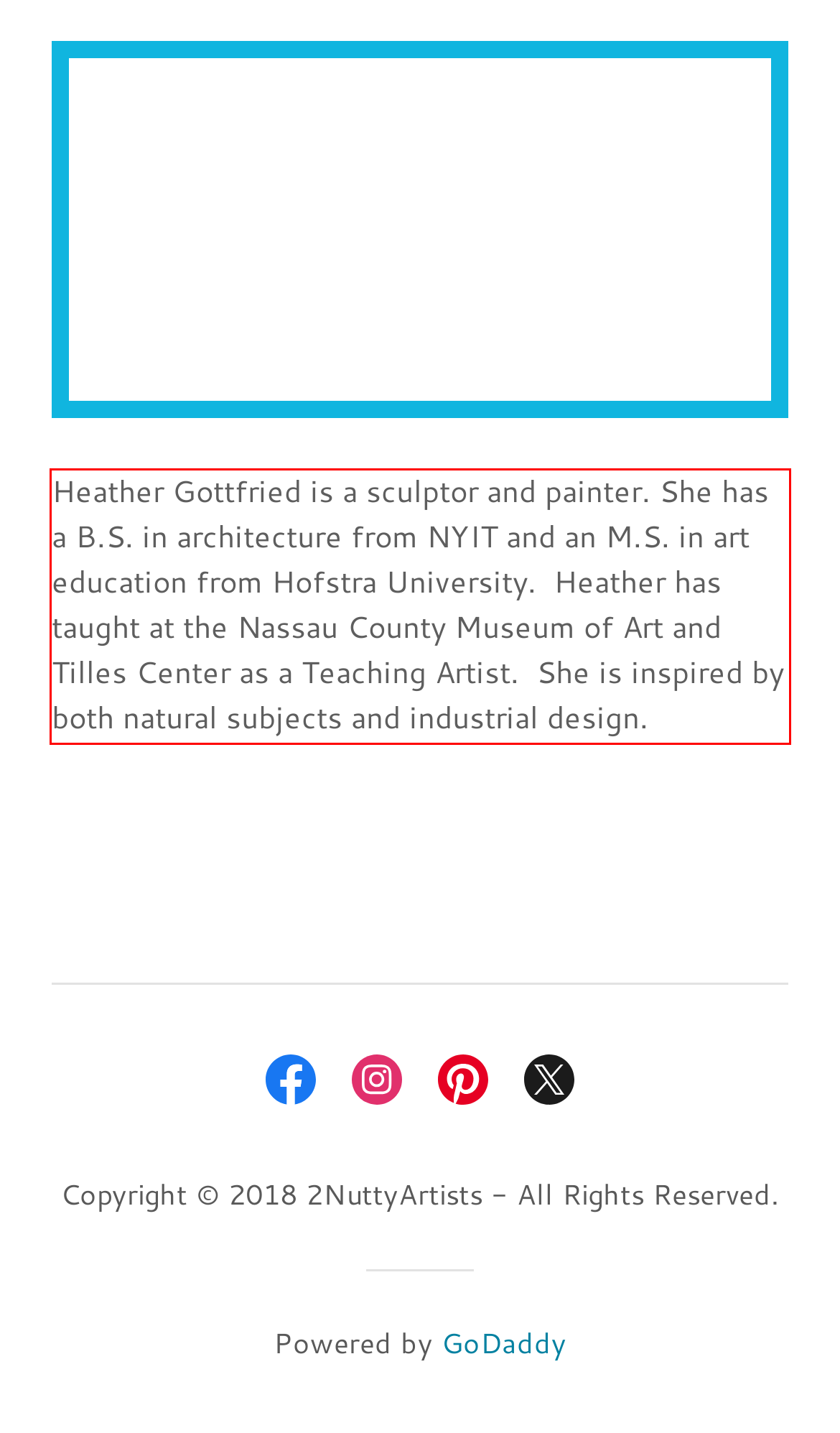Given a screenshot of a webpage, locate the red bounding box and extract the text it encloses.

Heather Gottfried ​is a sculptor and painter. She has a B.S. in architecture from NYIT and an M.S. in art education from Hofstra University. Heather has taught at the Nassau County Museum of Art and Tilles Center as a Teaching Artist. She is inspired by both natural subjects and industrial design.